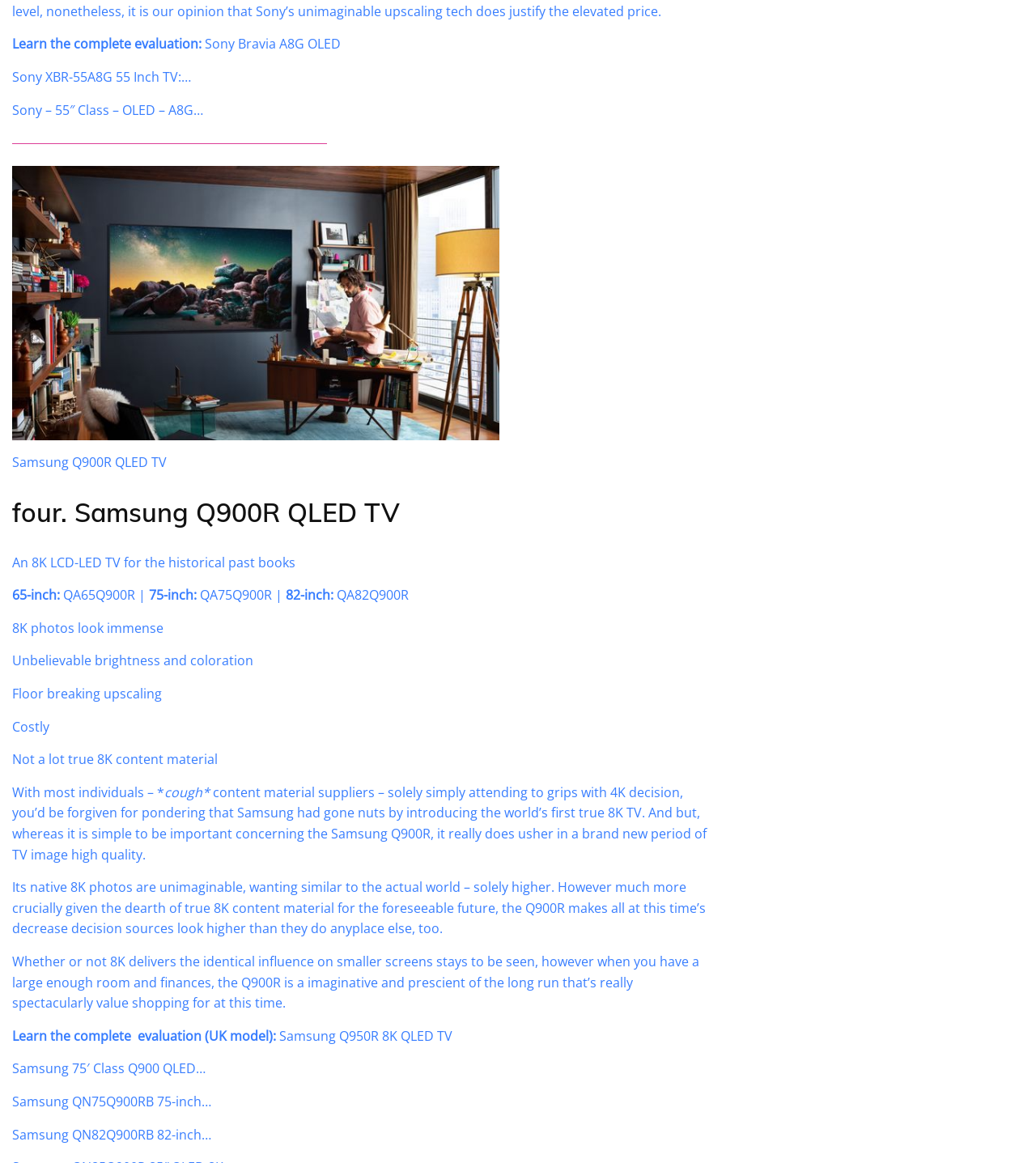Refer to the image and answer the question with as much detail as possible: How does the Samsung Q900R QLED TV handle lower resolution sources?

I found this information by reading the text 'the Q900R makes all at this time’s decrease decision sources look higher than they do anyplace else, too' which describes the TV's ability to upscale lower resolution sources.